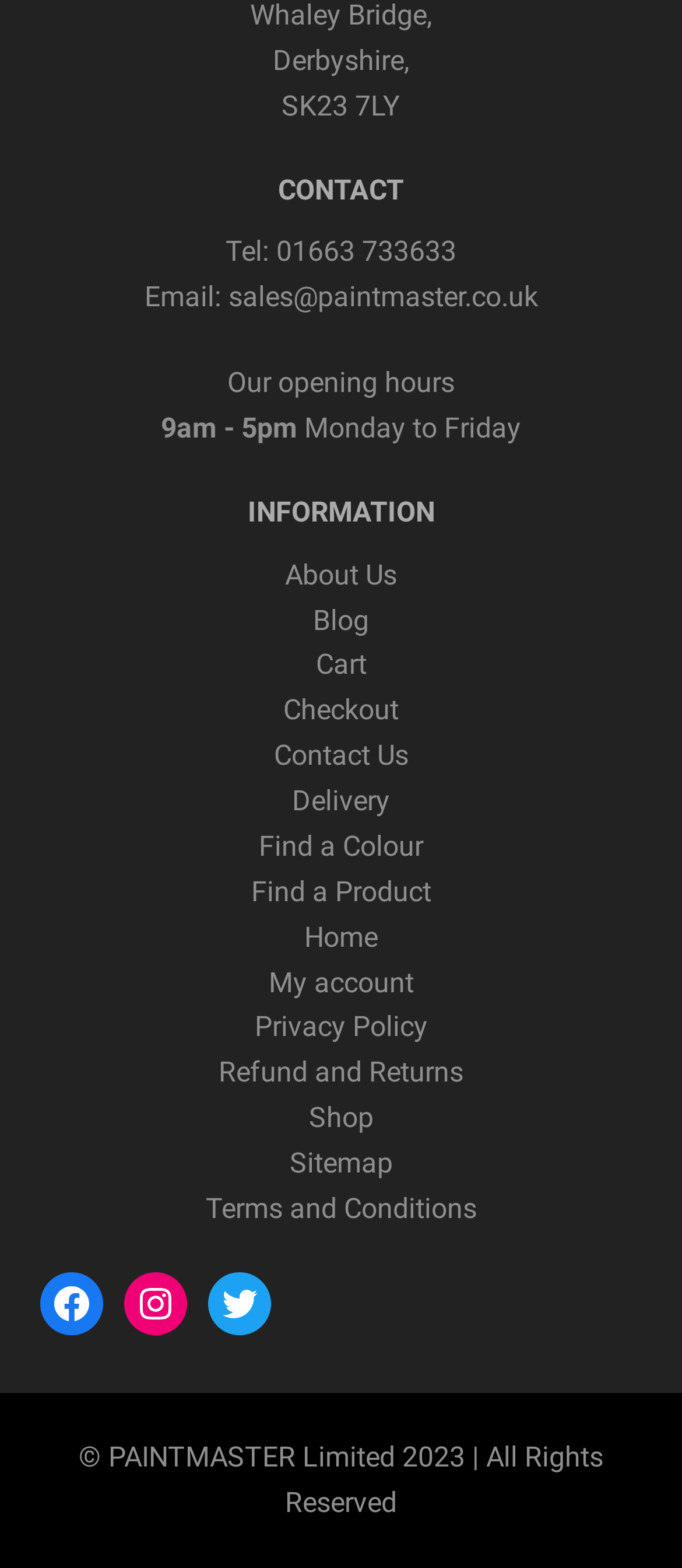Identify the bounding box coordinates of the area that should be clicked in order to complete the given instruction: "Send an email to 'sales@paintmaster.co.uk'". The bounding box coordinates should be four float numbers between 0 and 1, i.e., [left, top, right, bottom].

[0.335, 0.179, 0.788, 0.2]